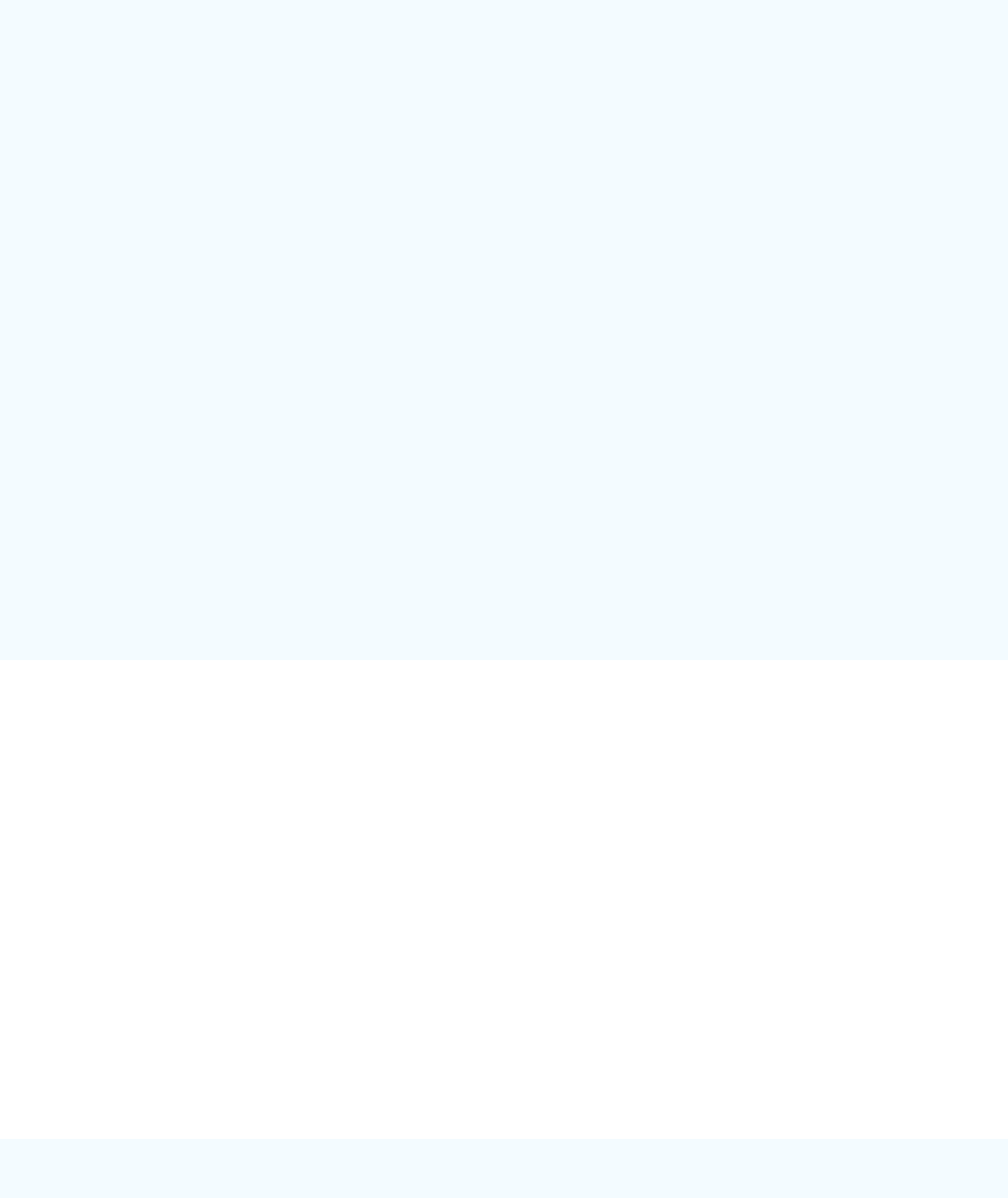What is the advantage of Erythritol over xylitol?
Please respond to the question with a detailed and informative answer.

According to the article 'What are the Advantages of Erythritol', Erythritol has the advantage of being a natural zero calorie over xylitol.